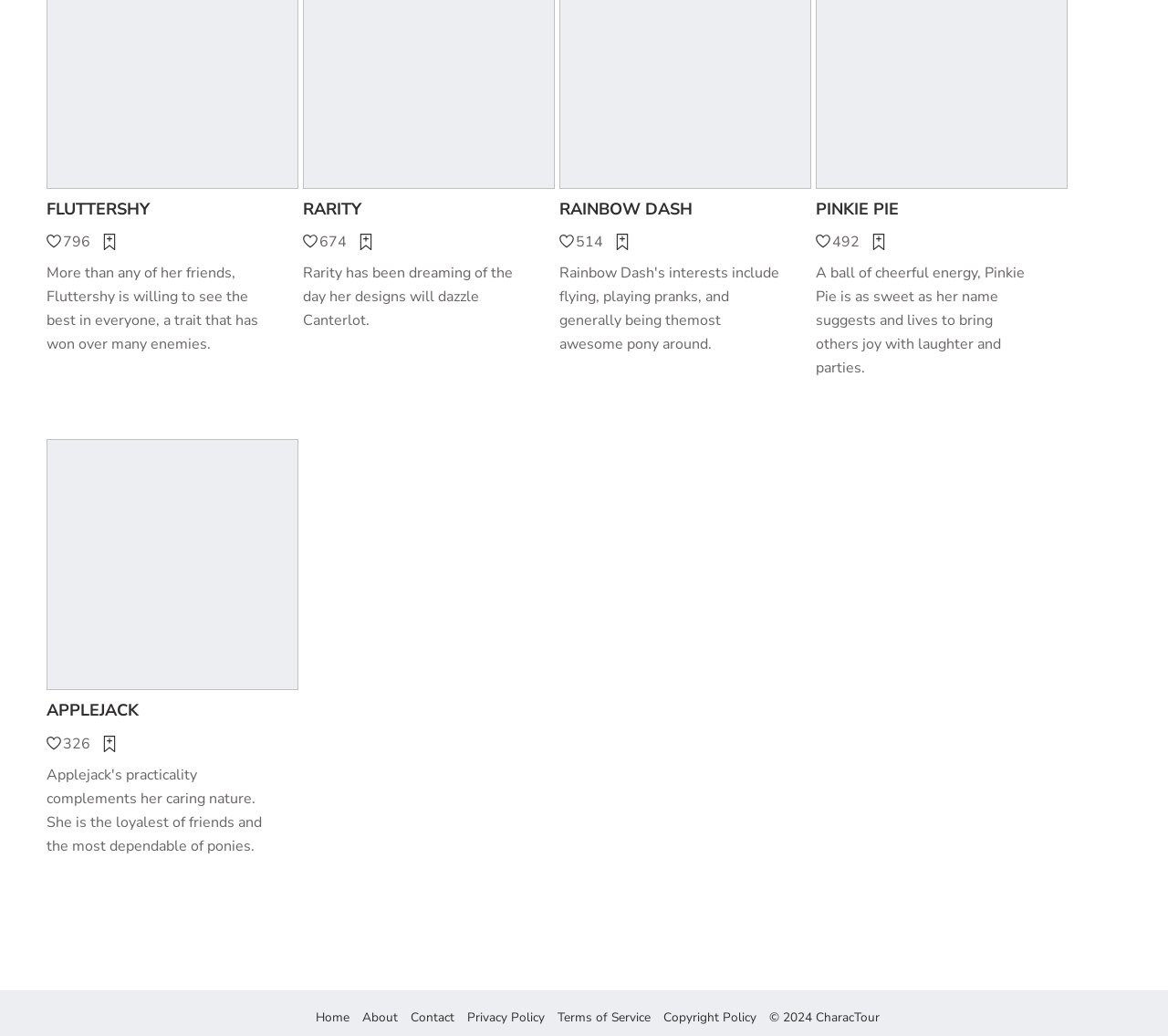Locate the bounding box coordinates of the clickable area needed to fulfill the instruction: "View Rarity's profile".

[0.26, 0.191, 0.475, 0.213]